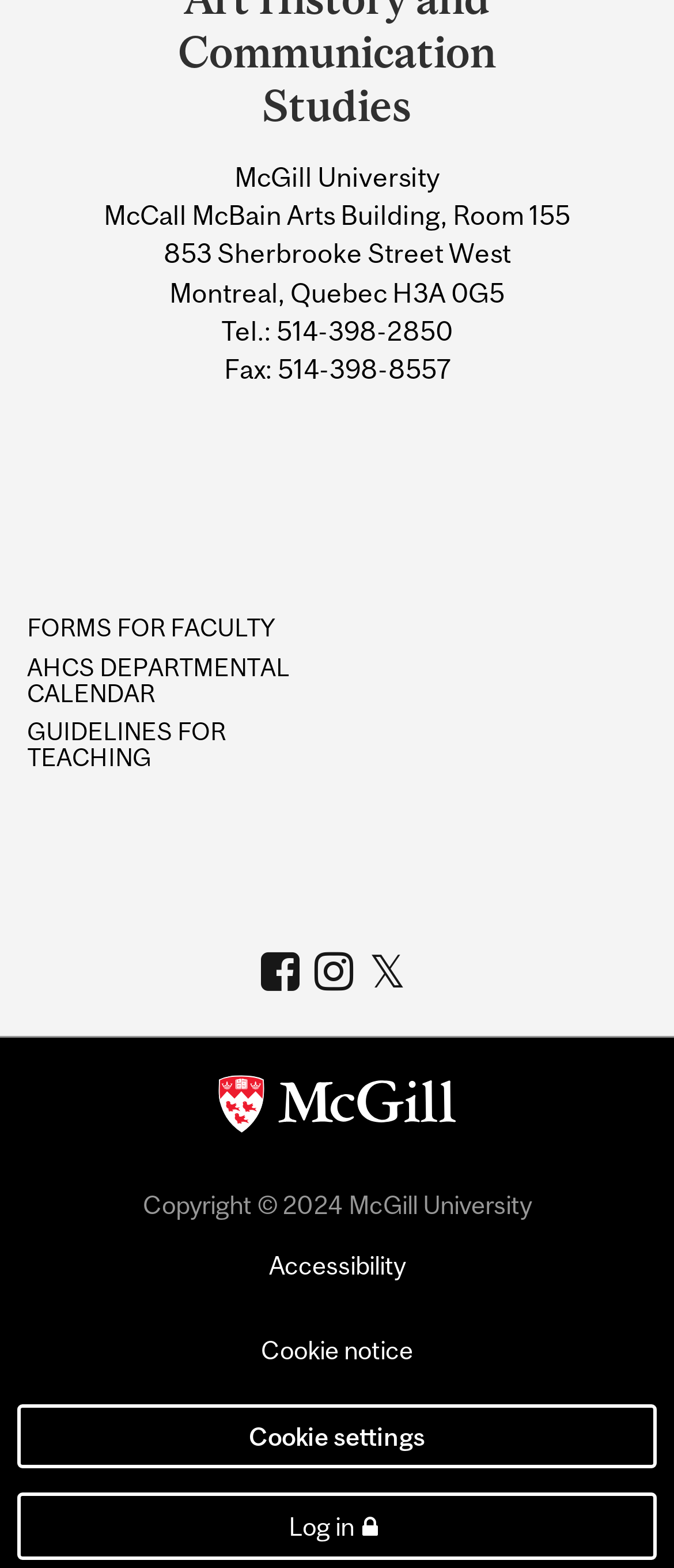Please identify the bounding box coordinates of the area I need to click to accomplish the following instruction: "Log in to the system".

[0.026, 0.951, 0.974, 0.994]